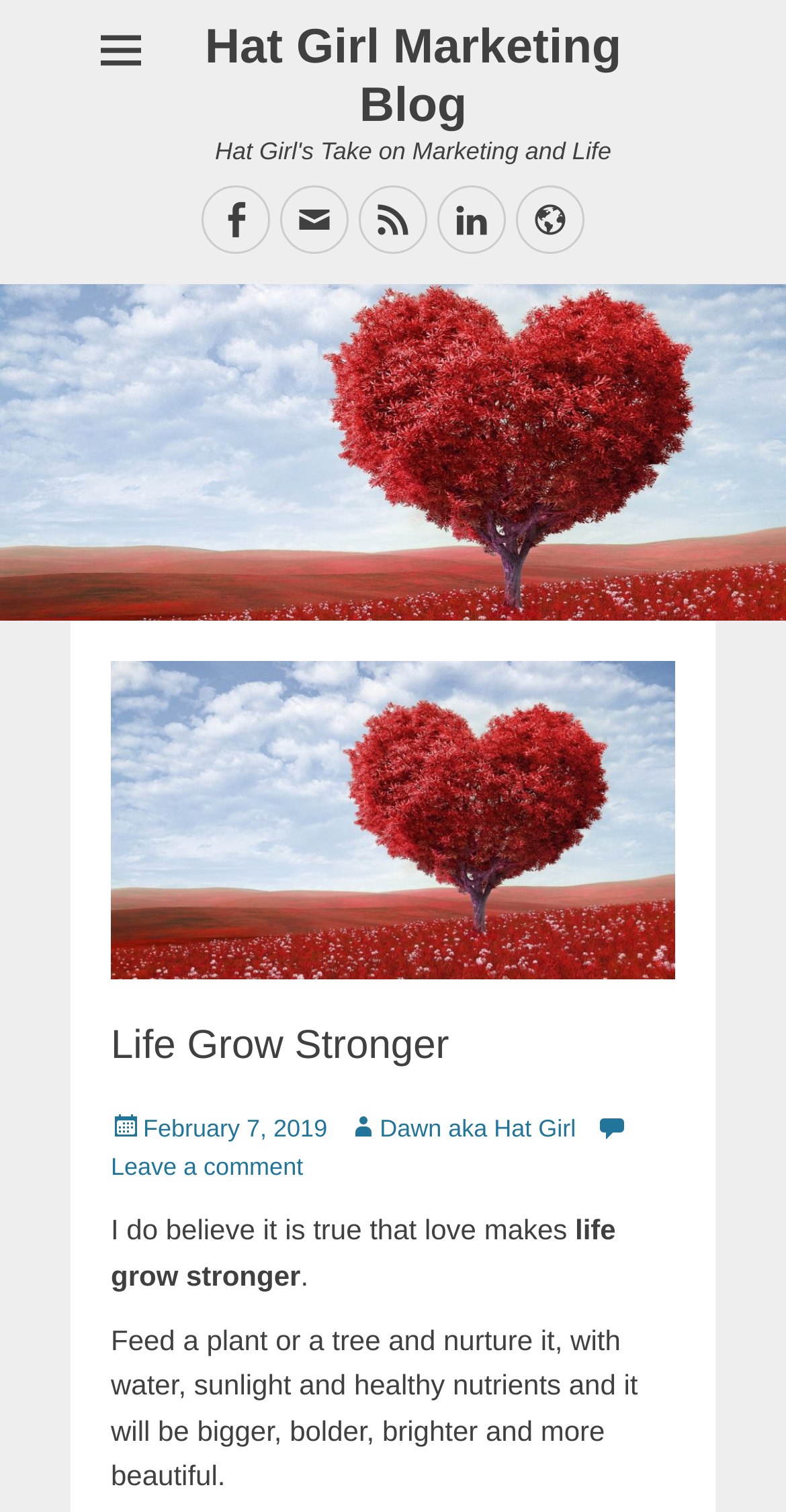Determine the bounding box coordinates for the element that should be clicked to follow this instruction: "Visit the Hat Girl Marketing Blog homepage". The coordinates should be given as four float numbers between 0 and 1, in the format [left, top, right, bottom].

[0.261, 0.013, 0.791, 0.088]